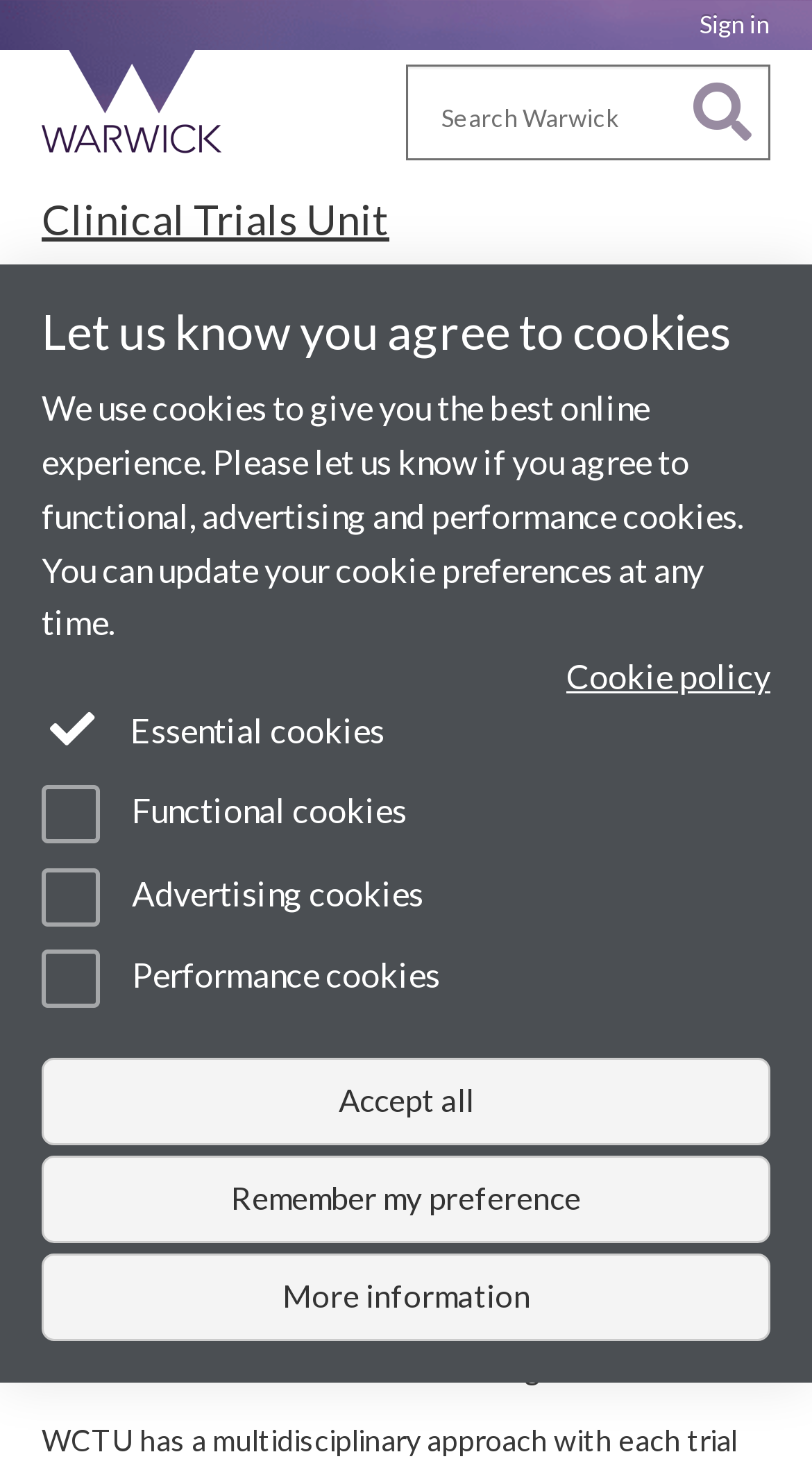Identify the bounding box coordinates of the section that should be clicked to achieve the task described: "Search Warwick".

[0.5, 0.044, 0.949, 0.109]